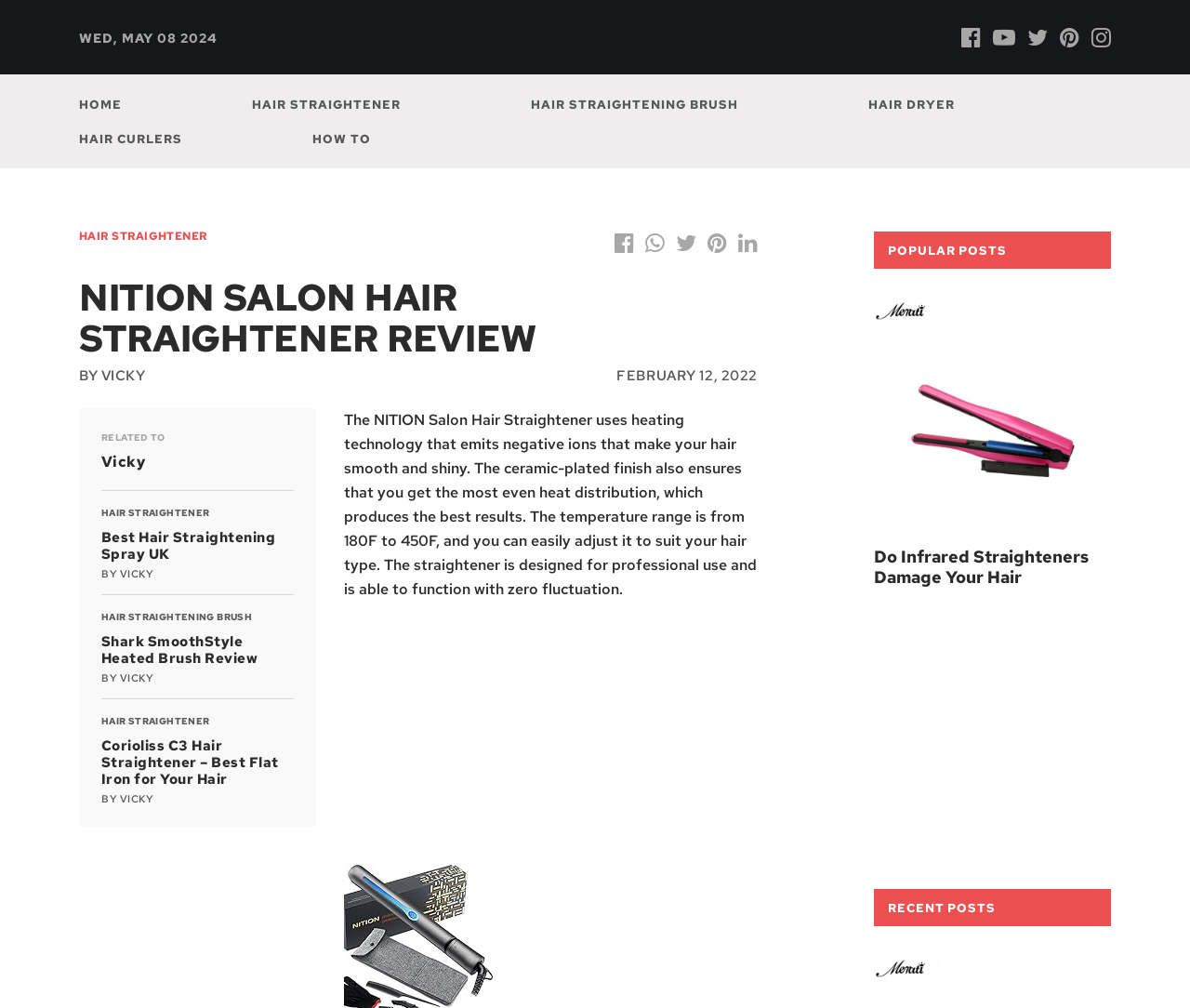Please answer the following question using a single word or phrase: 
What is the temperature range of the NITION Salon Hair Straightener?

180F to 450F